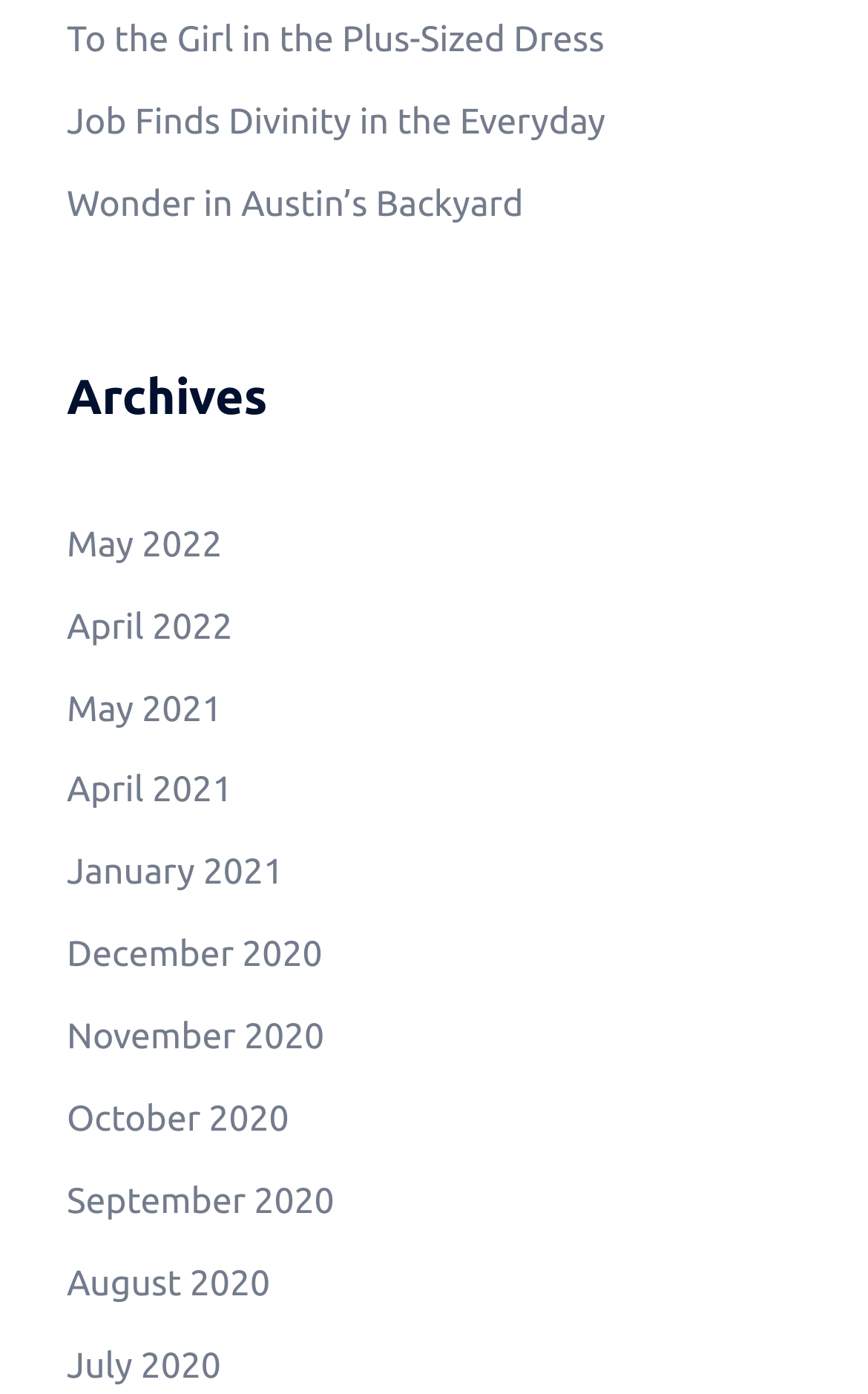Identify the bounding box coordinates for the UI element that matches this description: "May 2022".

[0.077, 0.377, 0.256, 0.405]